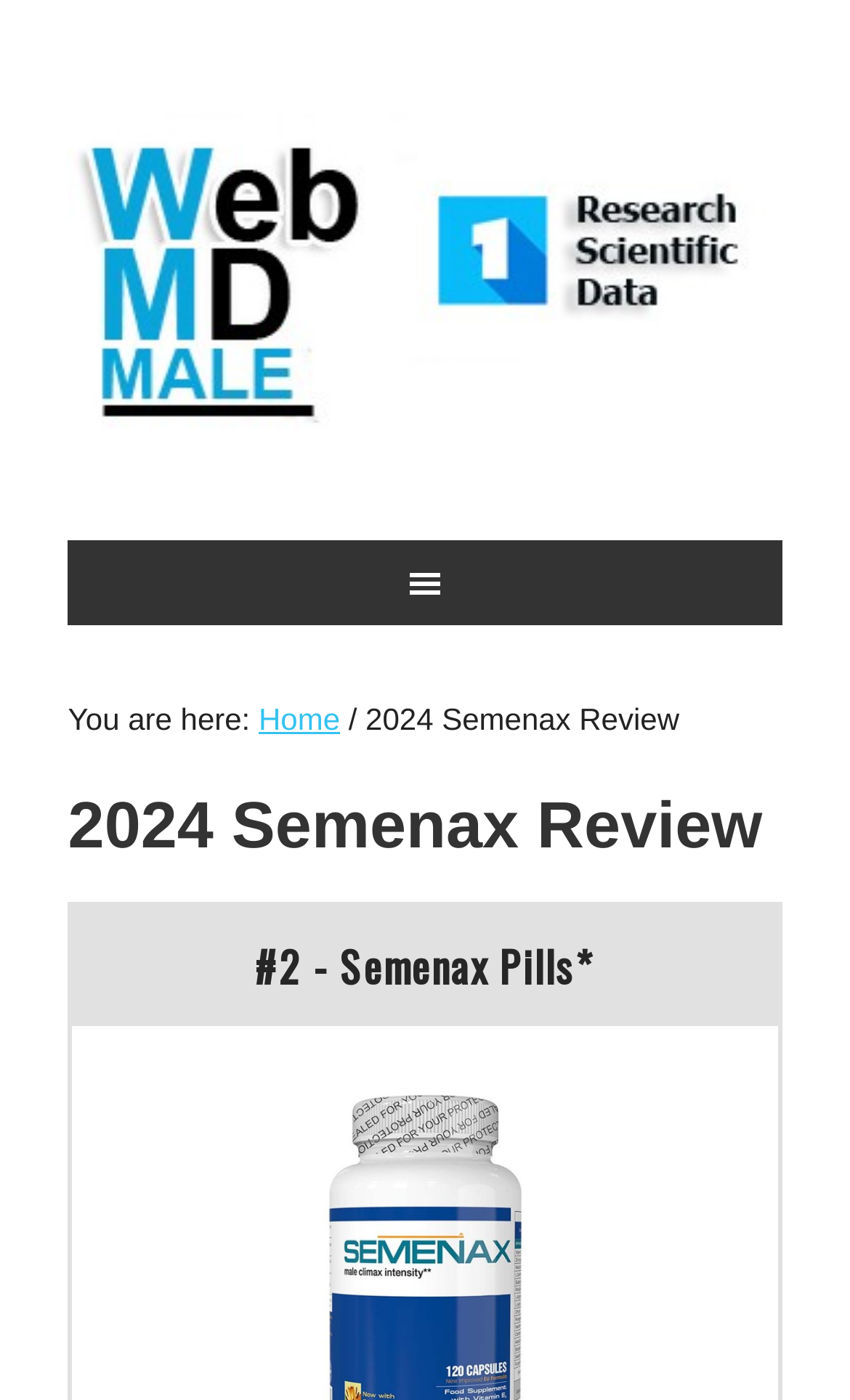Explain in detail what is displayed on the webpage.

The webpage is a review page for Semenax, a male health supplement. At the top left of the page, there is a link to the website's homepage, labeled "WEBMDMALE". Below this link, there is a navigation menu labeled "Main" that contains a breadcrumb trail showing the current page's location. The breadcrumb trail starts with the text "You are here:" followed by a link to the "Home" page, a separator, and then the current page's title "2024 Semenax Review".

The main content of the page is headed by a large heading that reads "2024 Semenax Review". Below this heading, there is a subheading that reads "#2 - Semenax Pills*". The page appears to be a review or informational page about Semenax, providing details about the product to help readers make an informed decision before purchasing.